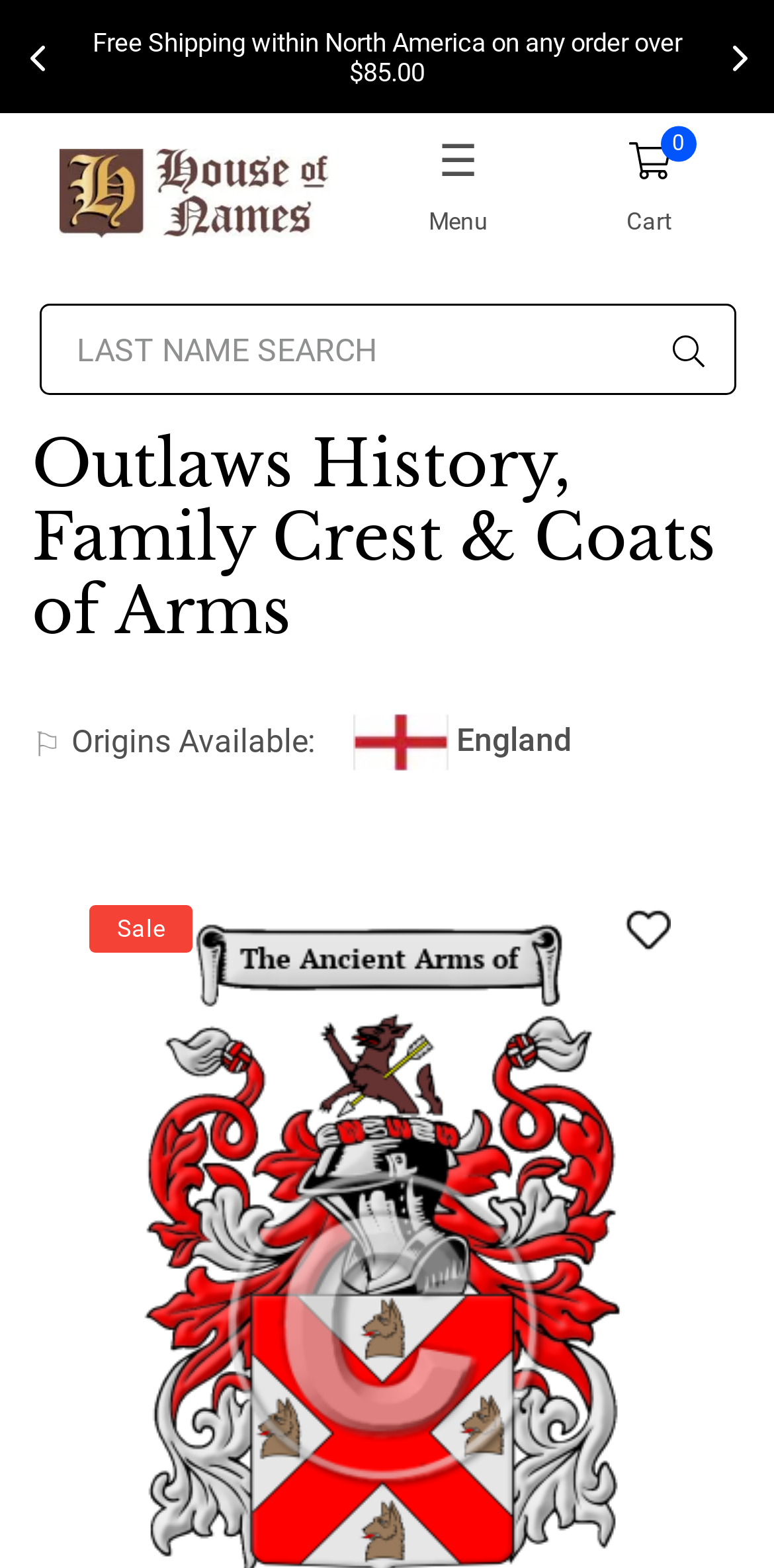Provide the bounding box coordinates of the section that needs to be clicked to accomplish the following instruction: "Go to HouseofNames."

[0.077, 0.095, 0.426, 0.152]